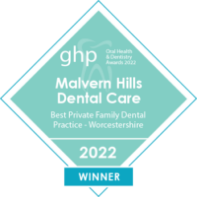What year did Malvern Hills Dental Care receive the award?
Answer with a single word or phrase by referring to the visual content.

2022